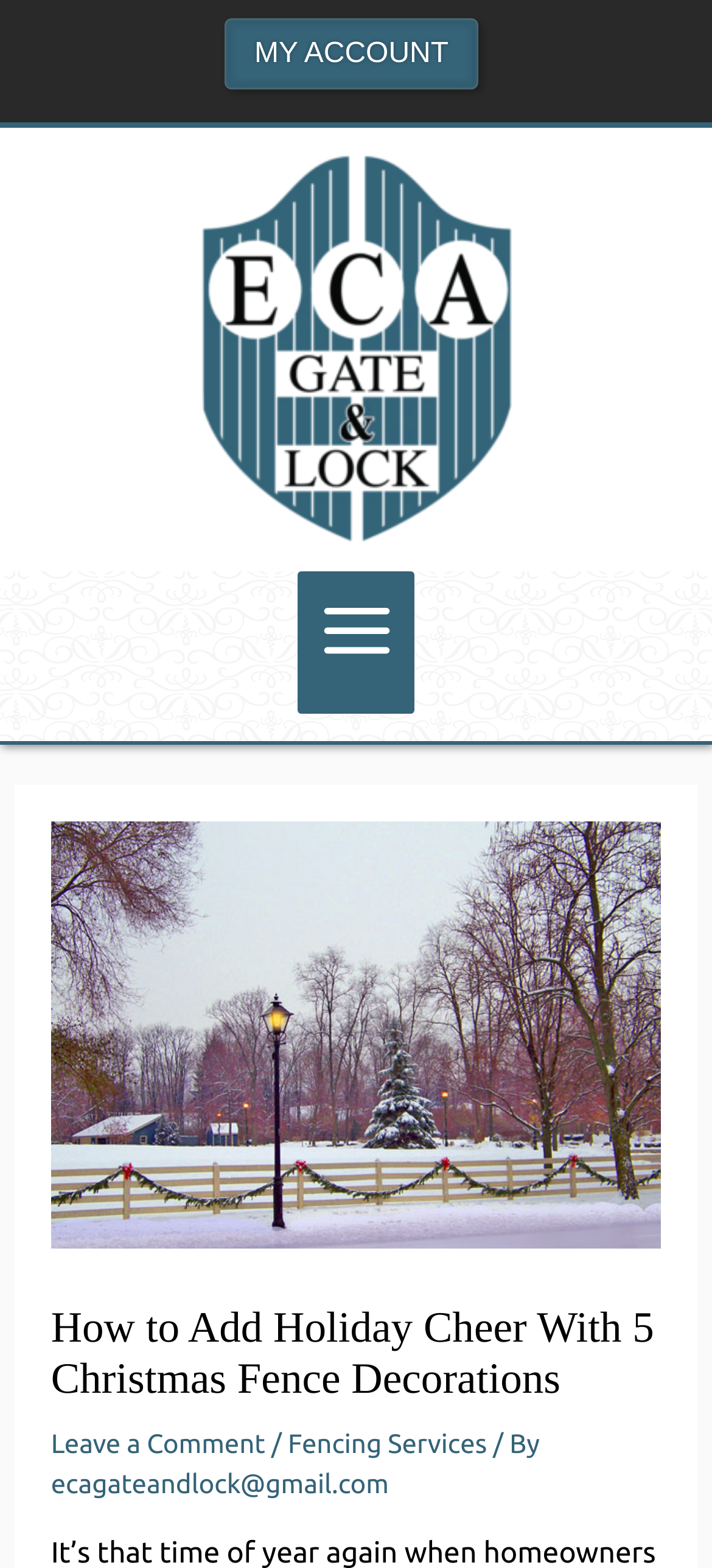What is the logo of the website?
Please answer using one word or phrase, based on the screenshot.

ECA Gate & Lock